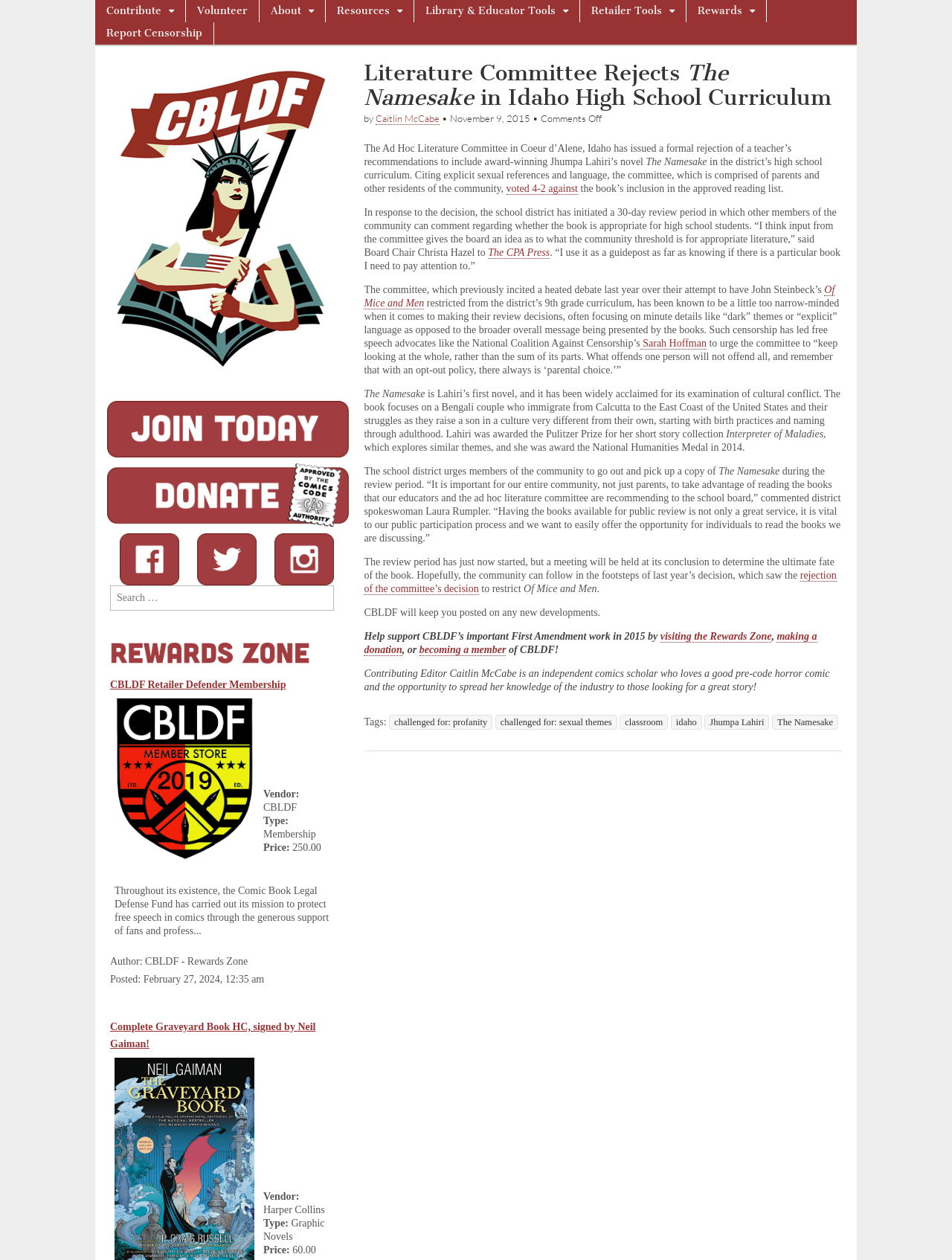Locate the bounding box coordinates of the element to click to perform the following action: 'Click the 'Comic Book Legal Defense Fund' link'. The coordinates should be given as four float values between 0 and 1, in the form of [left, top, right, bottom].

[0.116, 0.018, 0.272, 0.159]